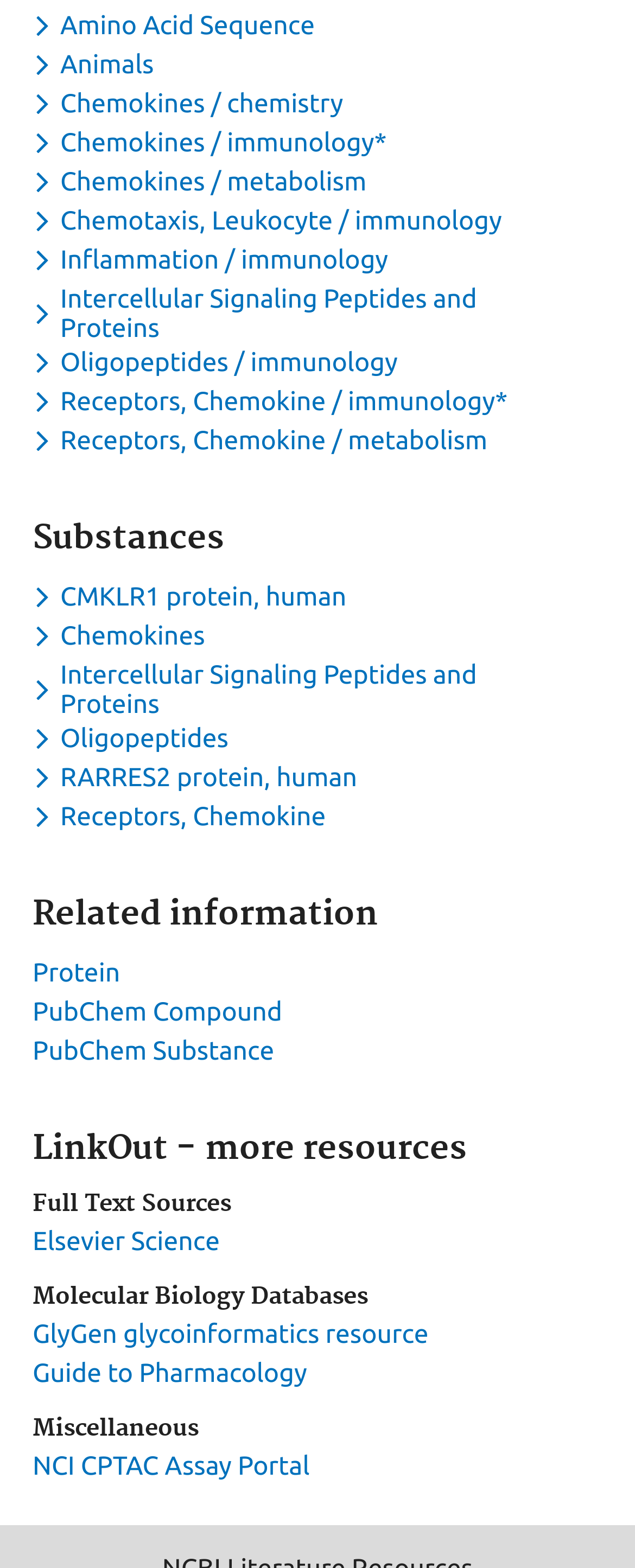Specify the bounding box coordinates of the element's area that should be clicked to execute the given instruction: "Toggle dropdown menu for keyword Amino Acid Sequence". The coordinates should be four float numbers between 0 and 1, i.e., [left, top, right, bottom].

[0.051, 0.007, 0.509, 0.025]